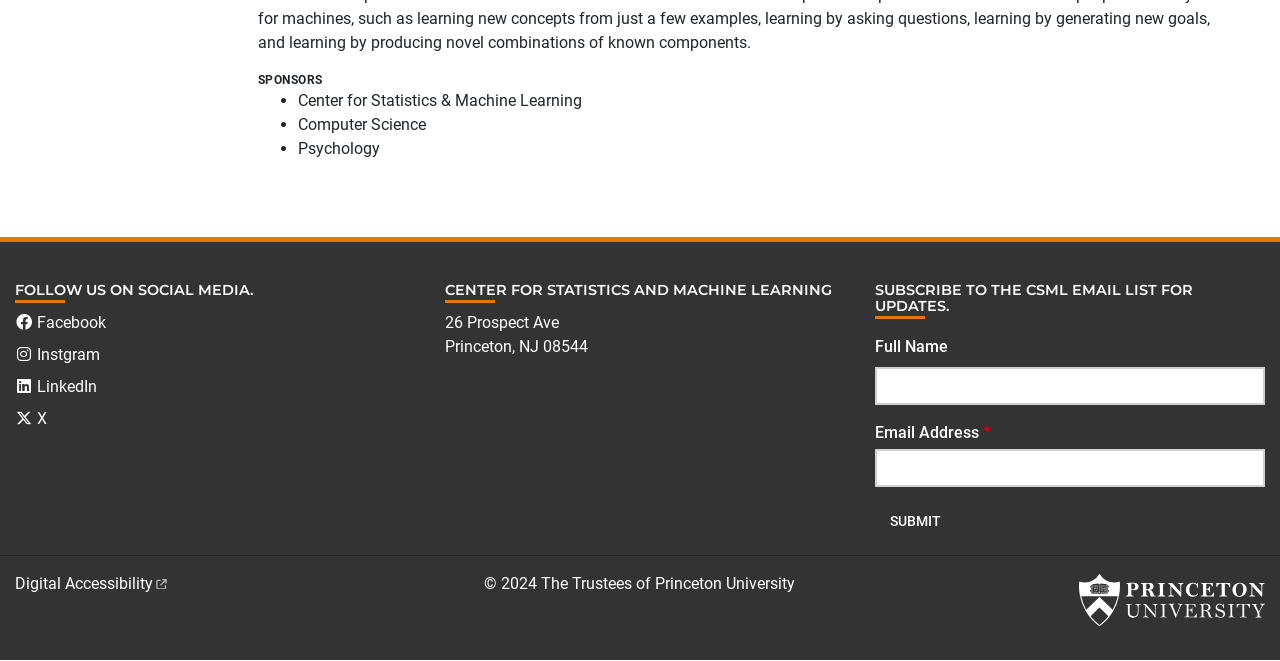From the screenshot, find the bounding box of the UI element matching this description: "name="op" value="Submit"". Supply the bounding box coordinates in the form [left, top, right, bottom], each a float between 0 and 1.

[0.683, 0.761, 0.747, 0.816]